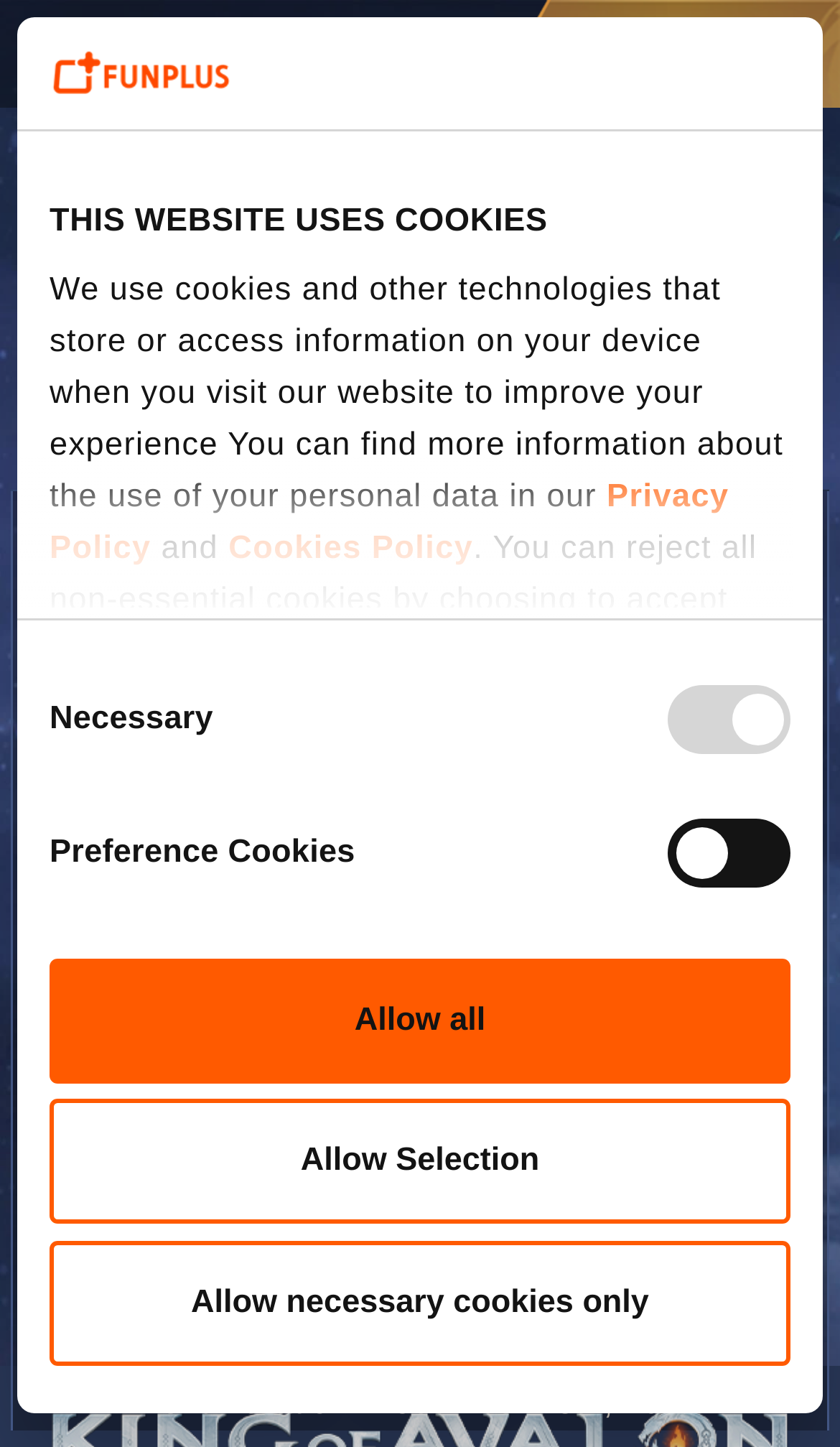What is the date of the news?
Refer to the image and offer an in-depth and detailed answer to the question.

I found the answer by looking at the date information located below the news heading.